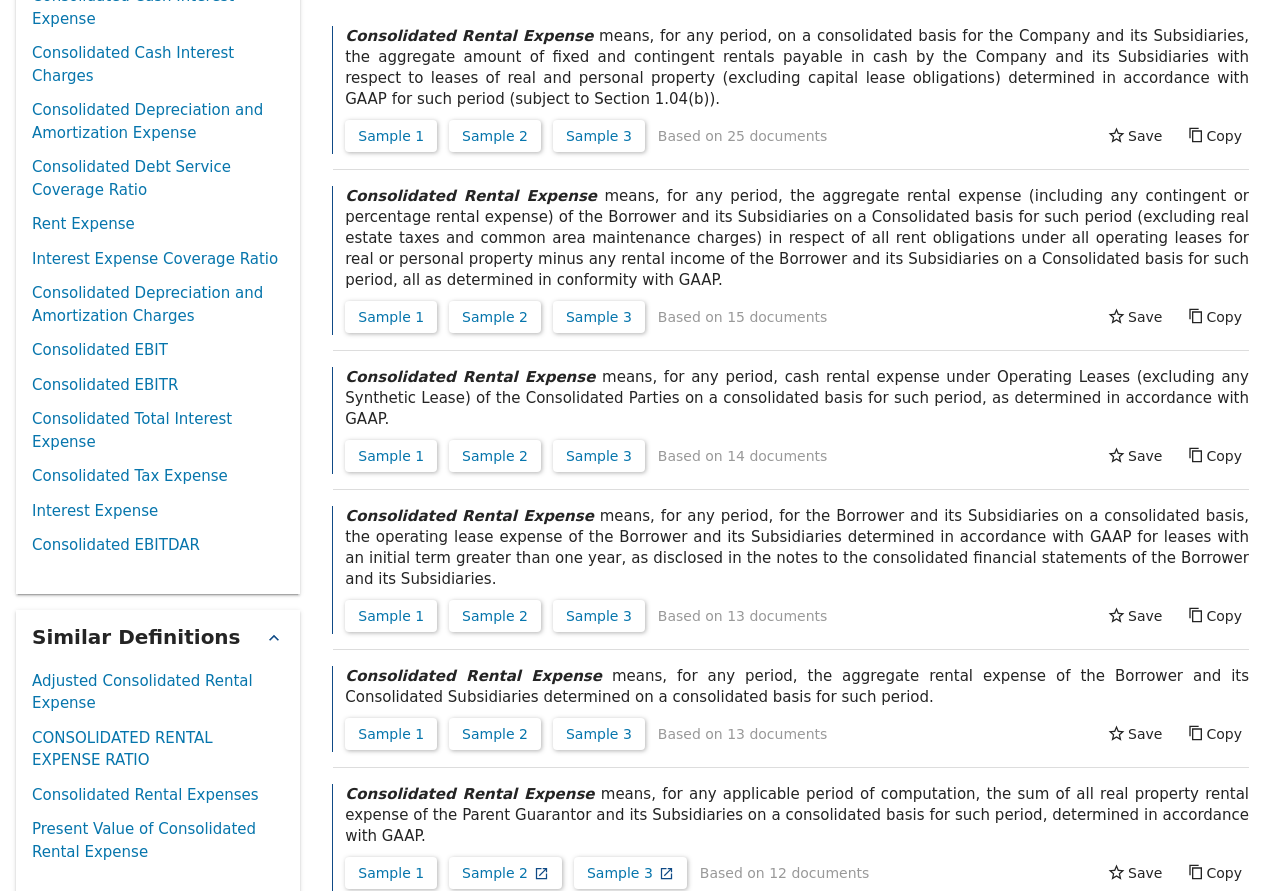Pinpoint the bounding box coordinates of the element that must be clicked to accomplish the following instruction: "View 'Similar Definitions'". The coordinates should be in the format of four float numbers between 0 and 1, i.e., [left, top, right, bottom].

[0.012, 0.685, 0.235, 0.745]